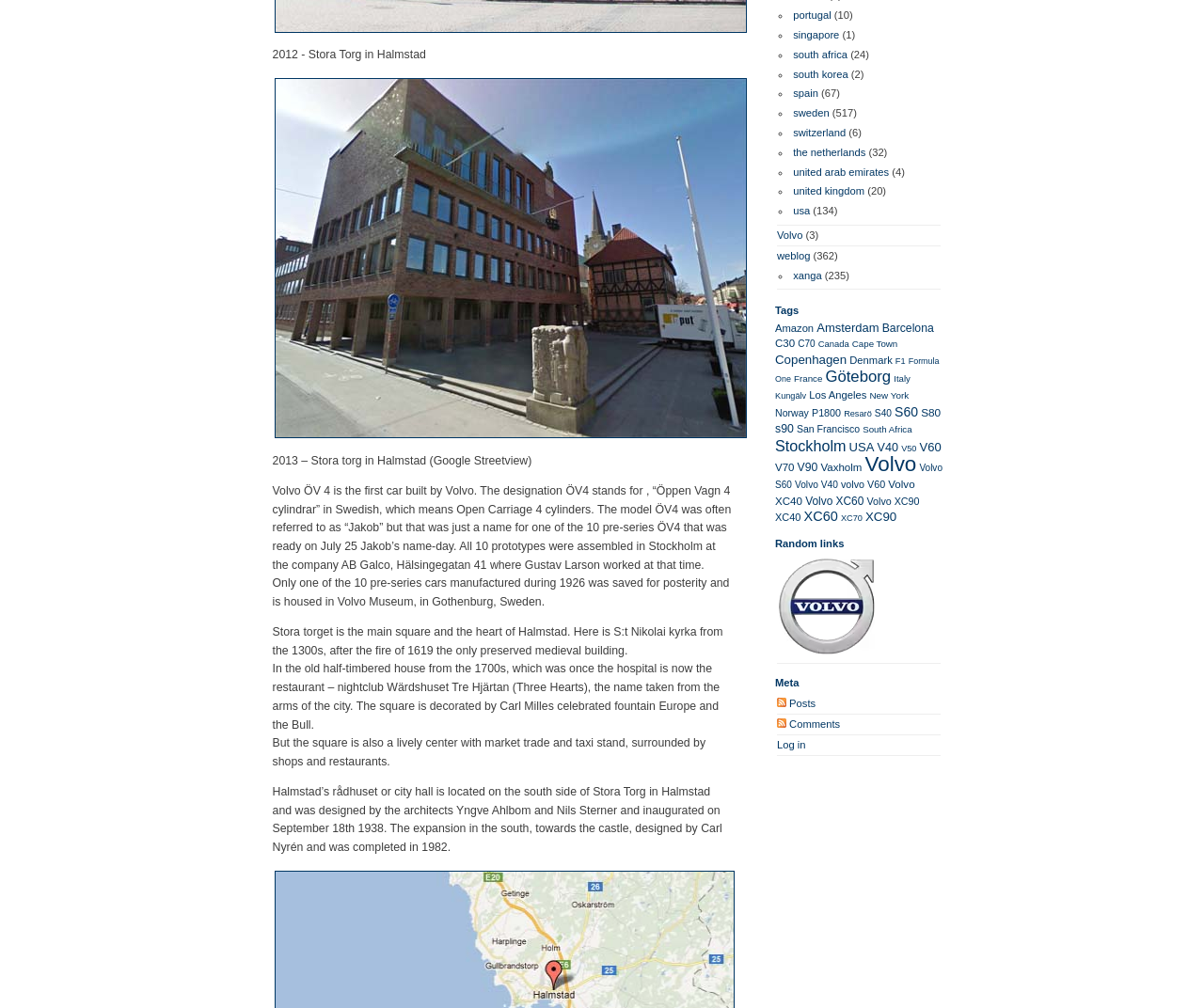Determine the bounding box coordinates of the clickable element to complete this instruction: "read about 'Stora torget'". Provide the coordinates in the format of four float numbers between 0 and 1, [left, top, right, bottom].

[0.226, 0.62, 0.6, 0.652]